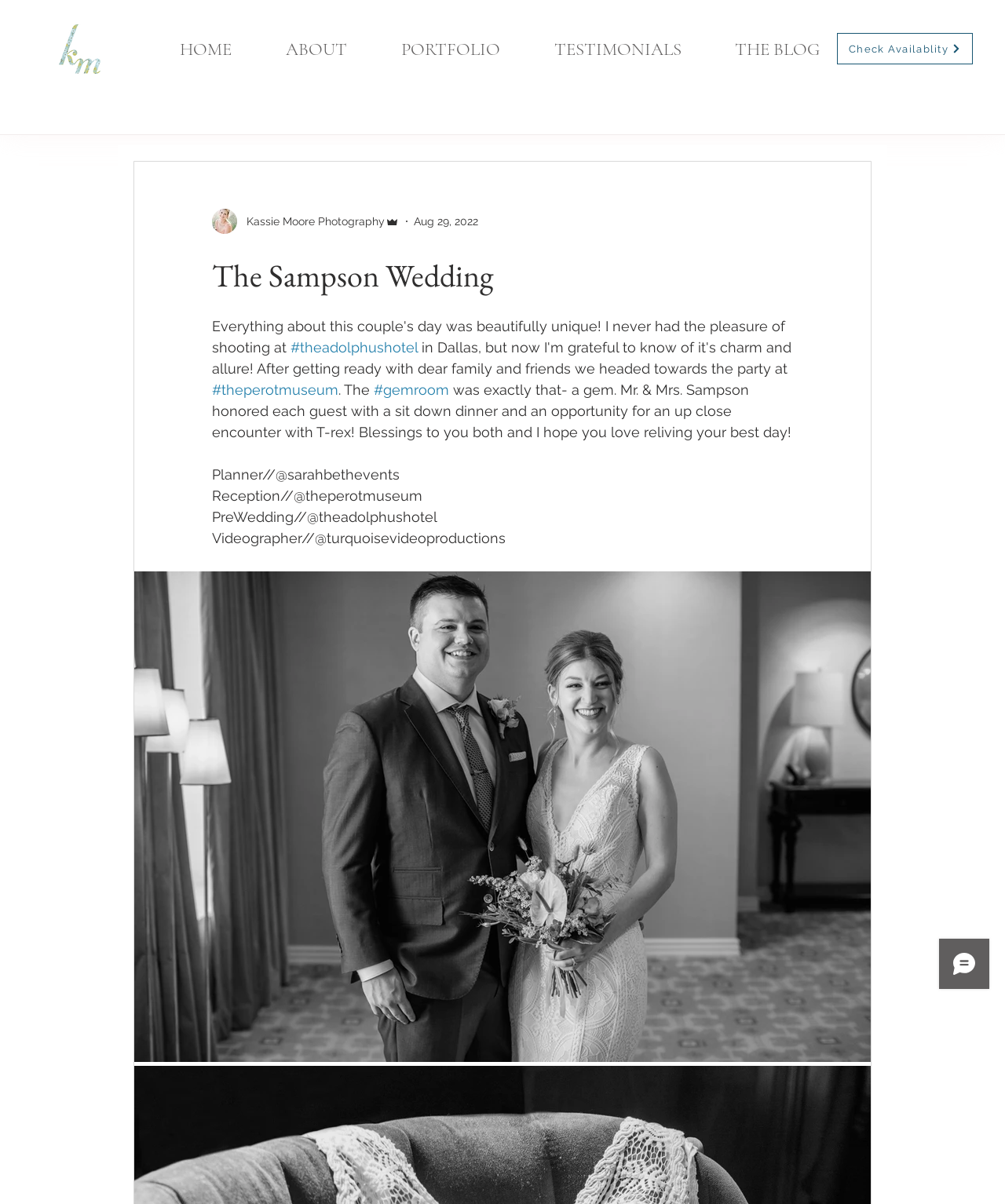Give a detailed account of the webpage.

This webpage is about a wedding photography blog, specifically featuring "The Sampson Wedding". At the top left, there is a link to "Wedding Dallas" accompanied by an image. Below it, a navigation menu is situated, containing links to "HOME", "ABOUT", "PORTFOLIO", "TESTIMONIALS", and "THE BLOG". 

On the top right, a link to "Check Availability" is displayed, which includes the writer's picture, name "Kassie Moore Photography Admin", and the date "Aug 29, 2022". 

The main content of the webpage is a blog post about the Sampson wedding, which is divided into sections. The title "The Sampson Wedding" is followed by a description of the wedding, mentioning "#theadolphushotel" and "#theperotmuseum". The text also includes a congratulatory message to the couple and details about the wedding planner, reception, pre-wedding, and videographer.

Below the text, a large image is displayed, taking up most of the page's width. At the bottom right, a Wix Chat iframe is situated.